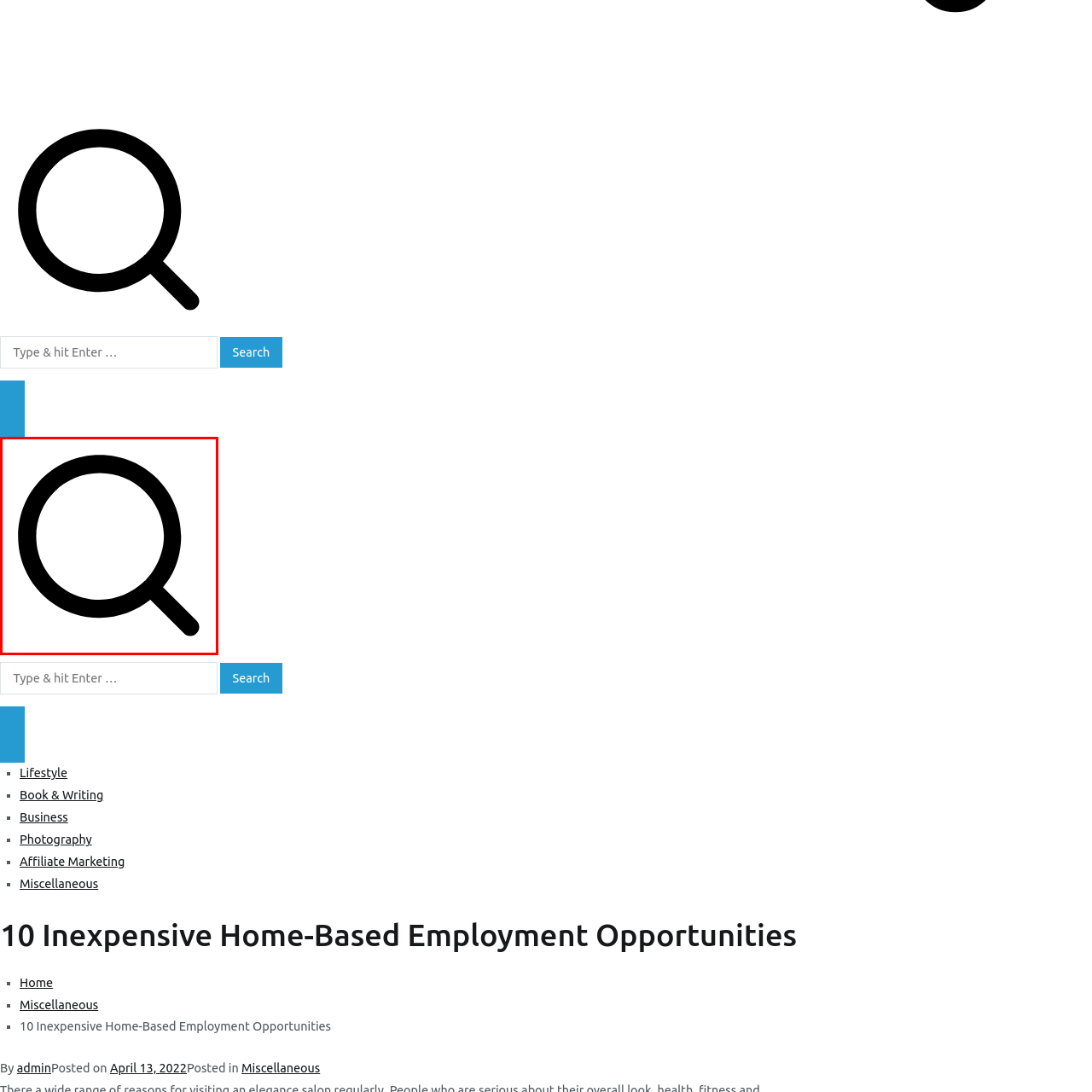What style is the design of the magnifying glass icon?
Refer to the image highlighted by the red box and give a one-word or short-phrase answer reflecting what you see.

clean, minimalist